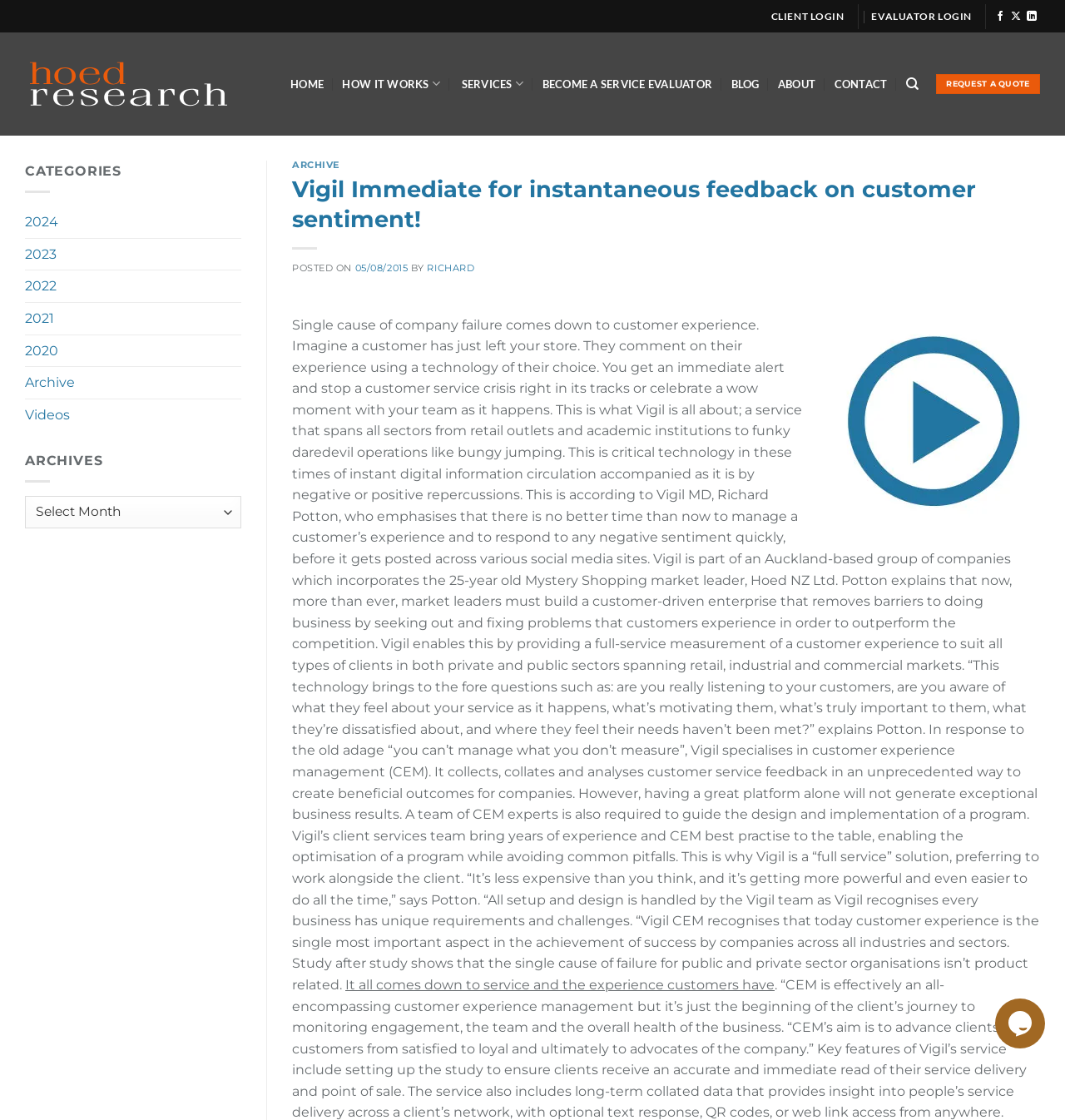Identify the bounding box coordinates for the UI element described by the following text: "Become a Service Evaluator". Provide the coordinates as four float numbers between 0 and 1, in the format [left, top, right, bottom].

[0.509, 0.029, 0.669, 0.121]